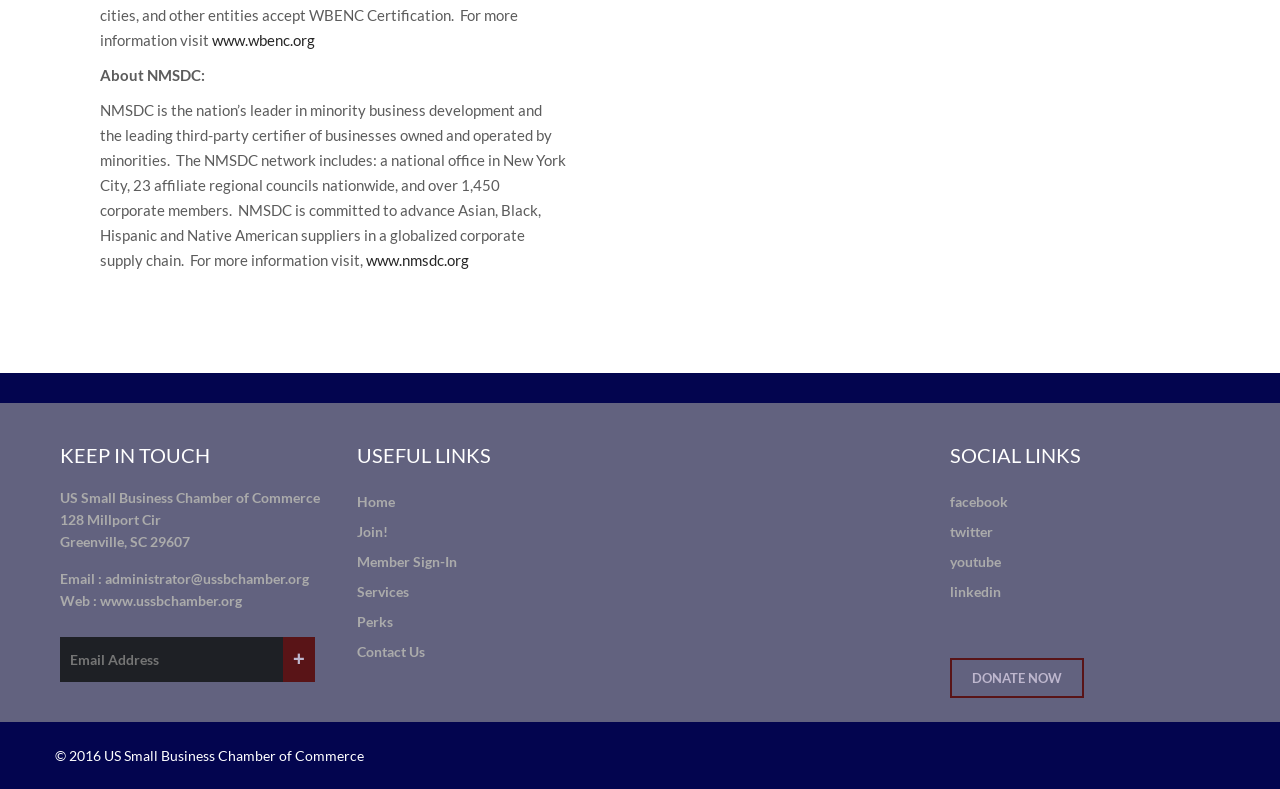What are the social media links available?
Can you offer a detailed and complete answer to this question?

I found the answer by looking at the link elements with the contents 'facebook', 'twitter', 'youtube', and 'linkedin' at coordinates [0.742, 0.625, 0.788, 0.646], [0.742, 0.663, 0.776, 0.684], [0.742, 0.701, 0.782, 0.722], and [0.742, 0.739, 0.782, 0.76] respectively. These are likely to be the social media links available as they are labeled as 'SOCIAL LINKS'.